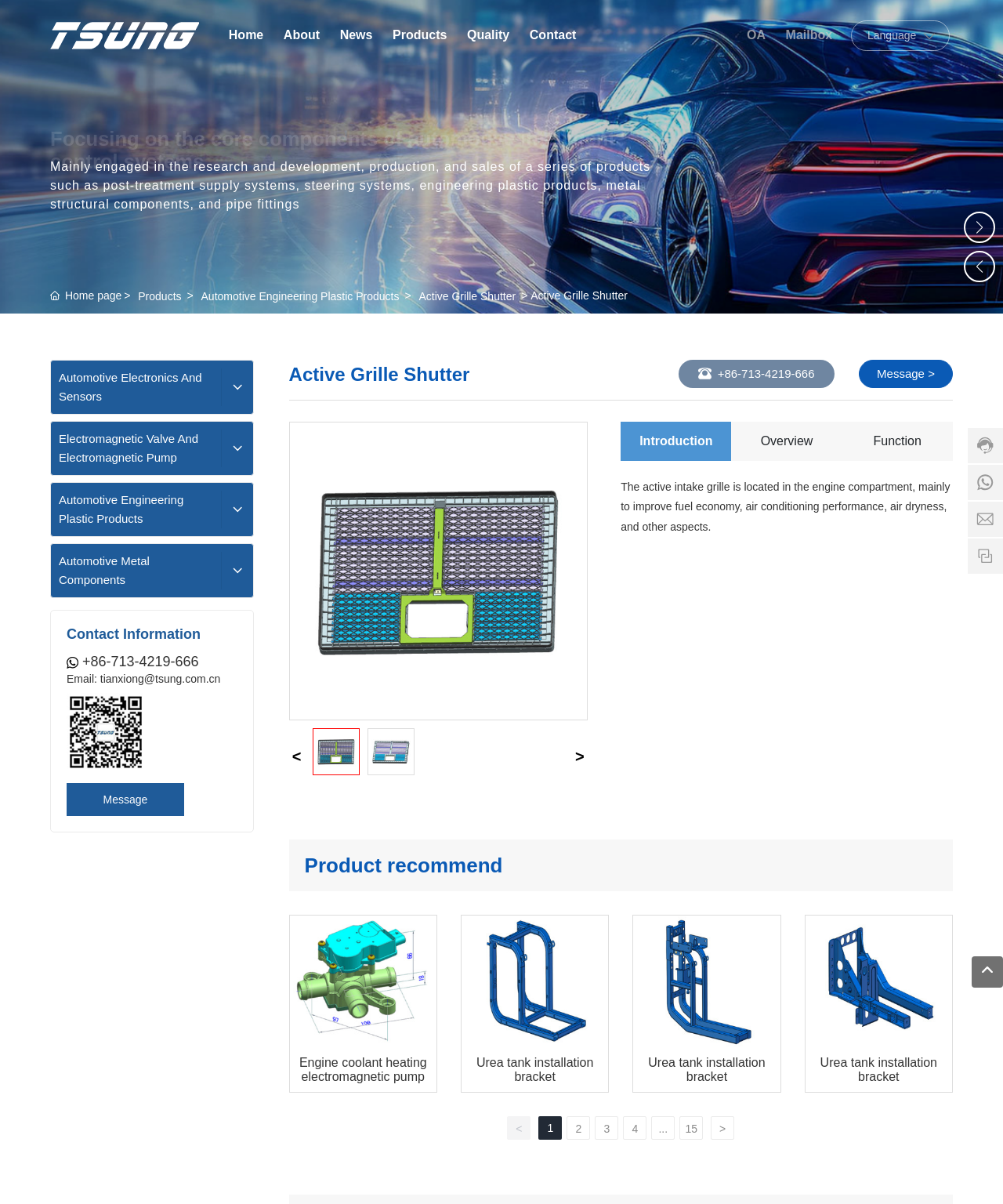Kindly determine the bounding box coordinates for the clickable area to achieve the given instruction: "Click the 'Contact Information' link".

[0.066, 0.52, 0.2, 0.533]